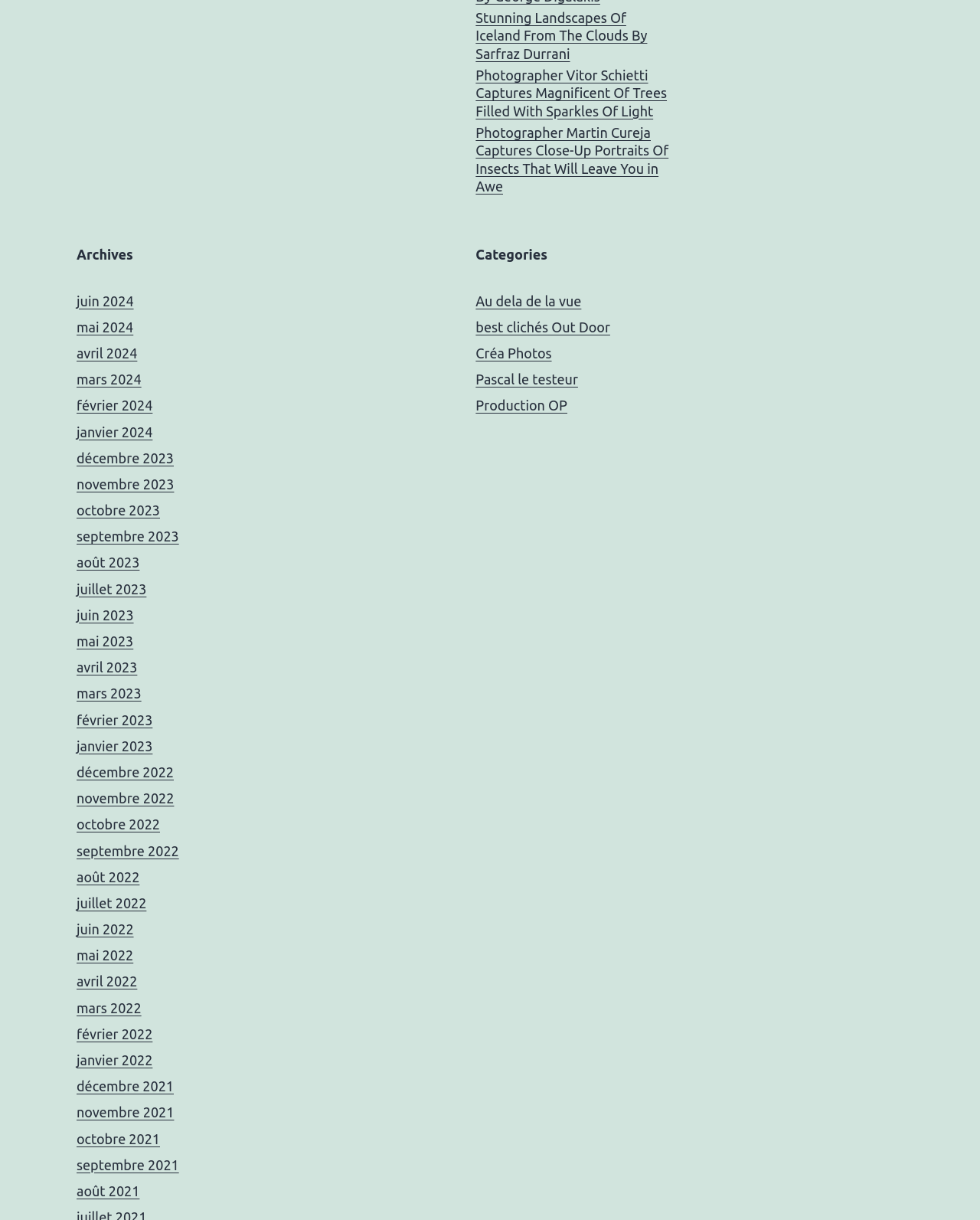Determine the bounding box coordinates of the clickable area required to perform the following instruction: "Check archives from décembre 2021". The coordinates should be represented as four float numbers between 0 and 1: [left, top, right, bottom].

[0.078, 0.884, 0.177, 0.897]